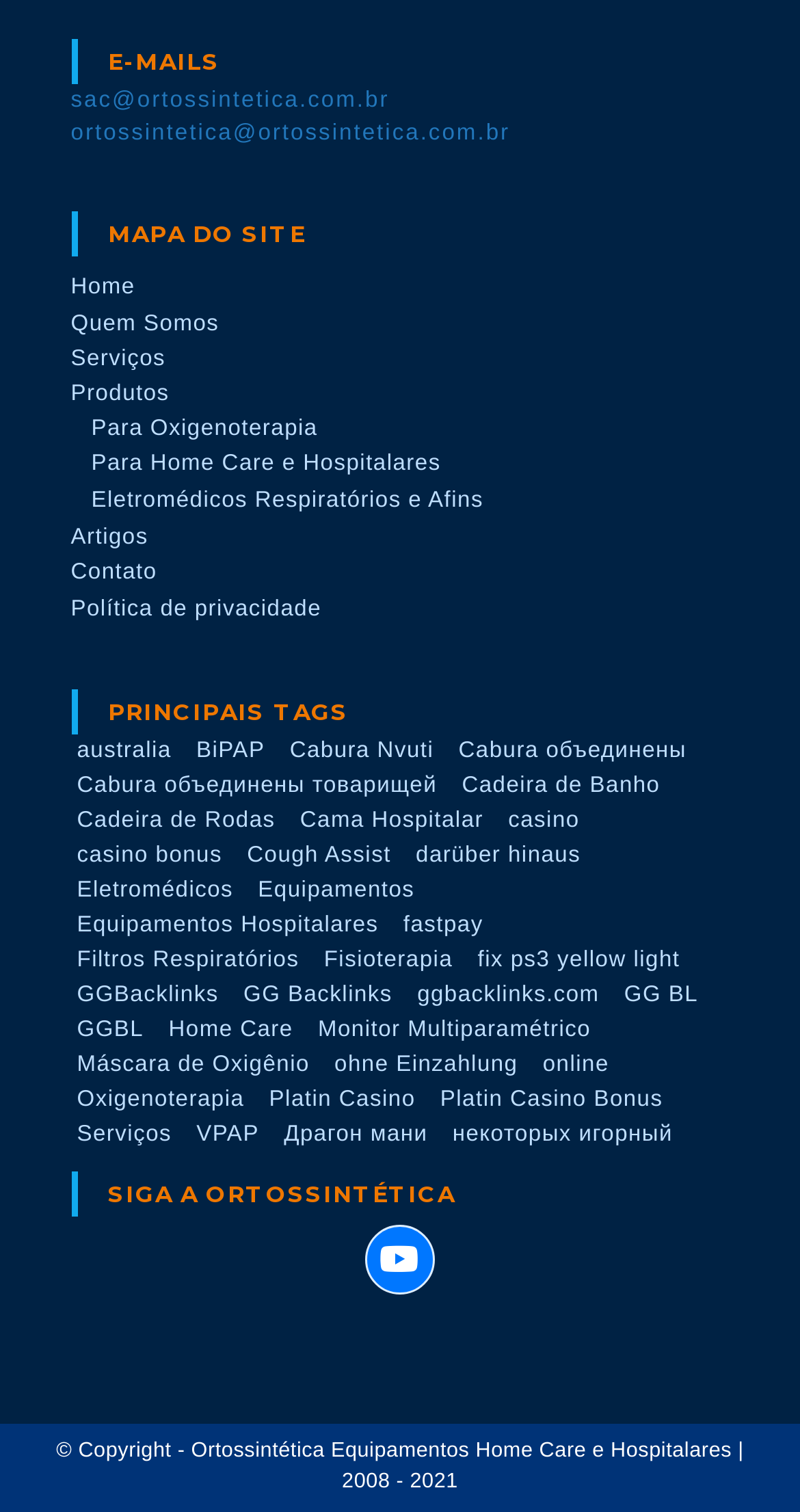Provide a one-word or short-phrase answer to the question:
What is the last item in the 'PRINCIPAIS TAGS' section?

некоторых игорный